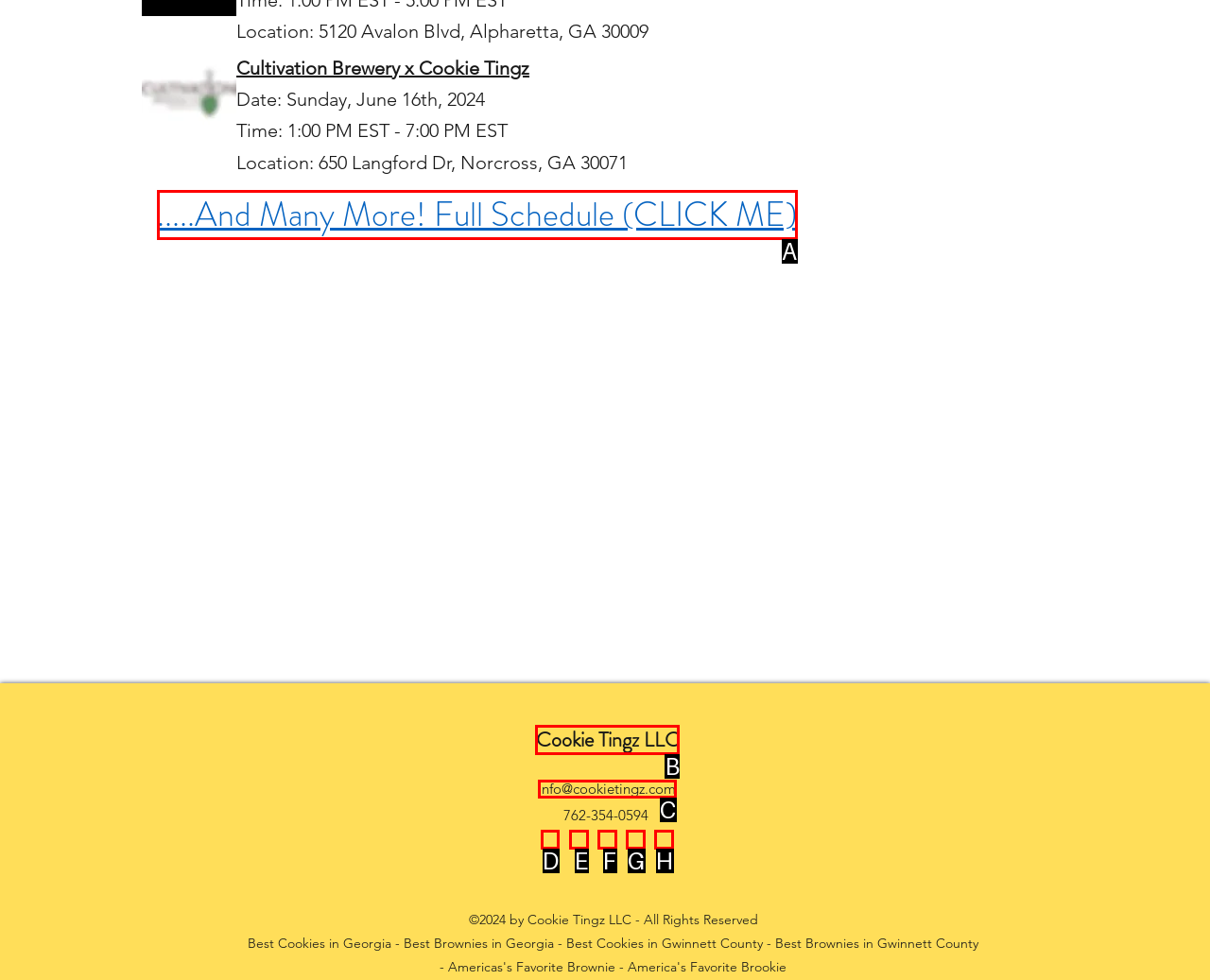What option should I click on to execute the task: Open Facebook page? Give the letter from the available choices.

D